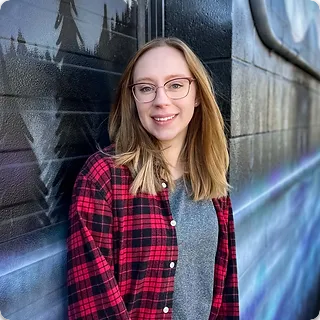Generate a detailed caption that encompasses all aspects of the image.

This image features Madison Ryder, a Social Media Manager and Assistant Trainer at Naughty Boyz Dog Training. She is smiling while standing against a colorful, artistic backdrop that showcases a mural. Madison is dressed in a red and black plaid shirt layered over a gray top, and she wears clear, stylish glasses that enhance her friendly demeanor. Her long hair falls smoothly, adding to her approachable vibe. This headshot captures her enthusiasm for her role in dog training and the community at Naughty Boyz, reflecting her passion for connecting with both people and their furry companions.